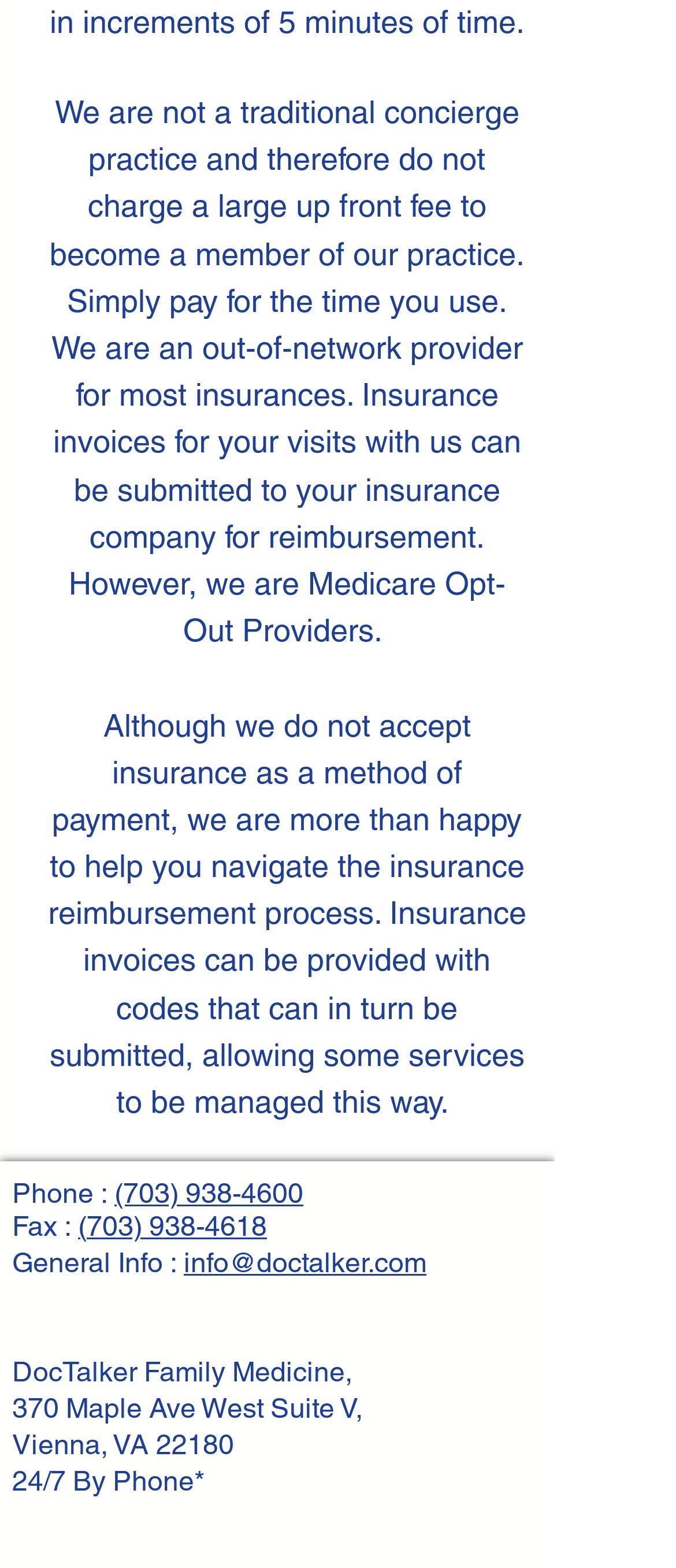Provide a brief response in the form of a single word or phrase:
What is the phone number of the practice?

(703) 938-4600